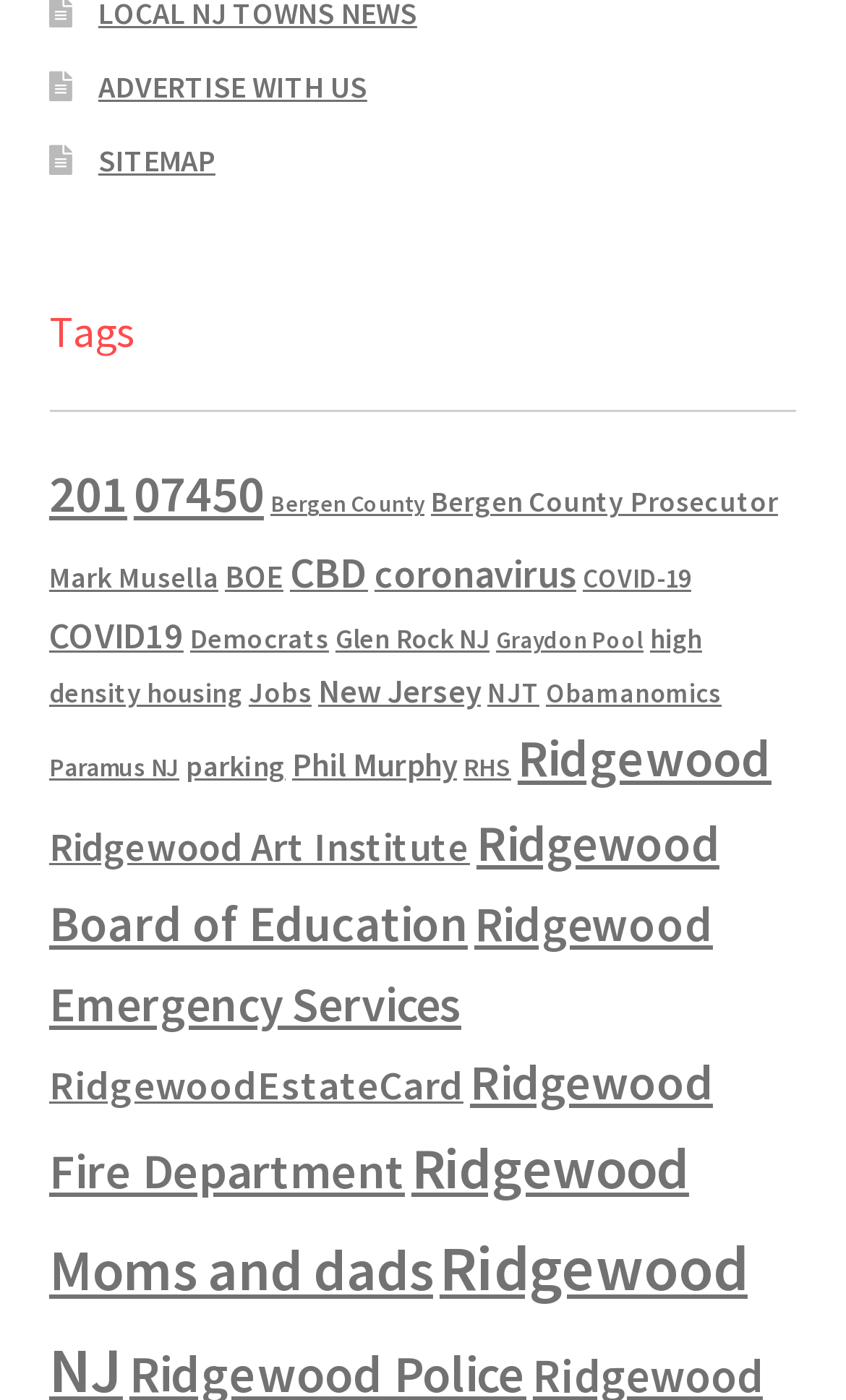What is the purpose of the 'ADVERTISE WITH US' link?
Please respond to the question with as much detail as possible.

The 'ADVERTISE WITH US' link is likely intended for individuals or businesses who want to advertise on this webpage, possibly to reach the audience interested in Ridgewood-related topics.